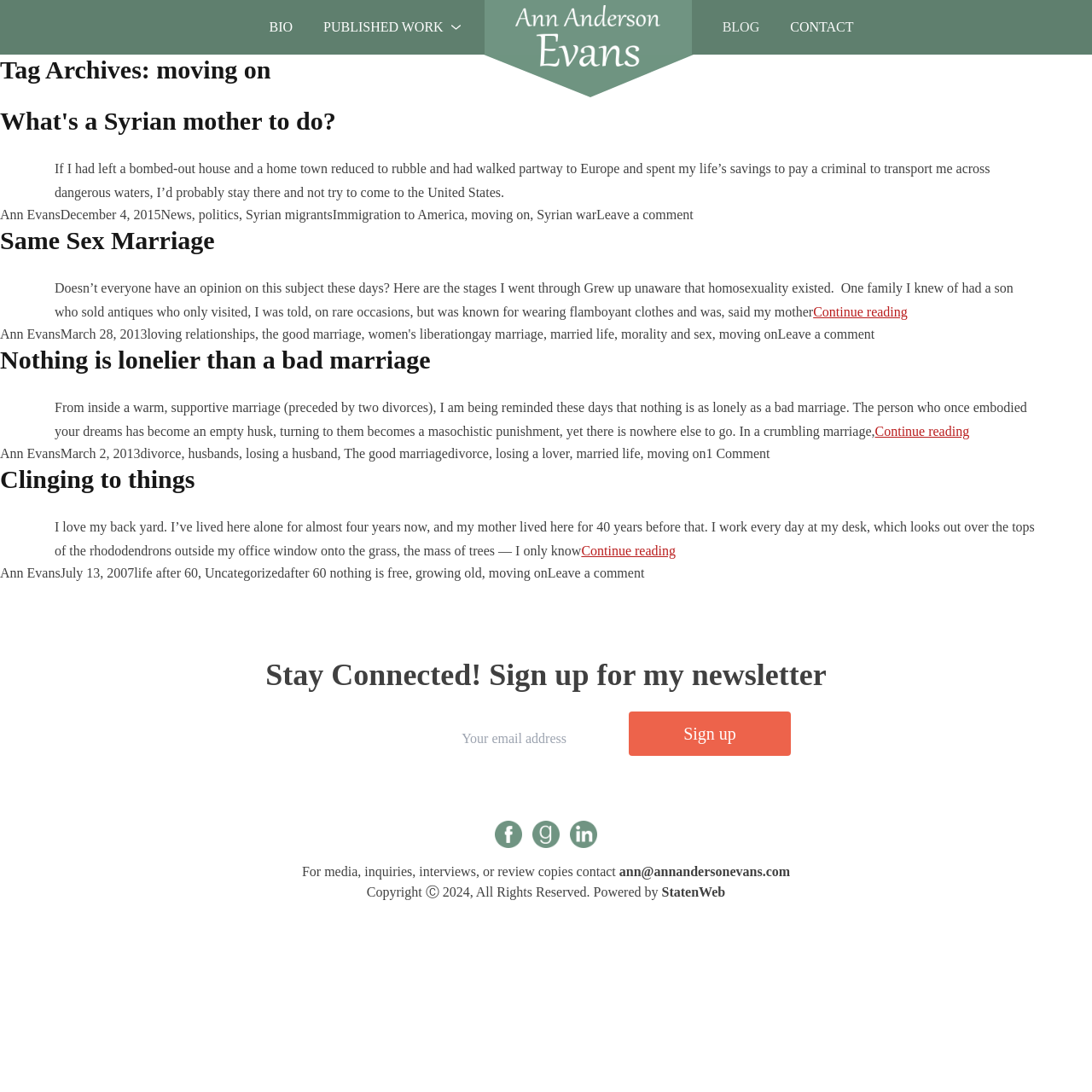Provide the bounding box coordinates in the format (top-left x, top-left y, bottom-right x, bottom-right y). All values are floating point numbers between 0 and 1. Determine the bounding box coordinate of the UI element described as: after 60 nothing is free

[0.26, 0.518, 0.374, 0.531]